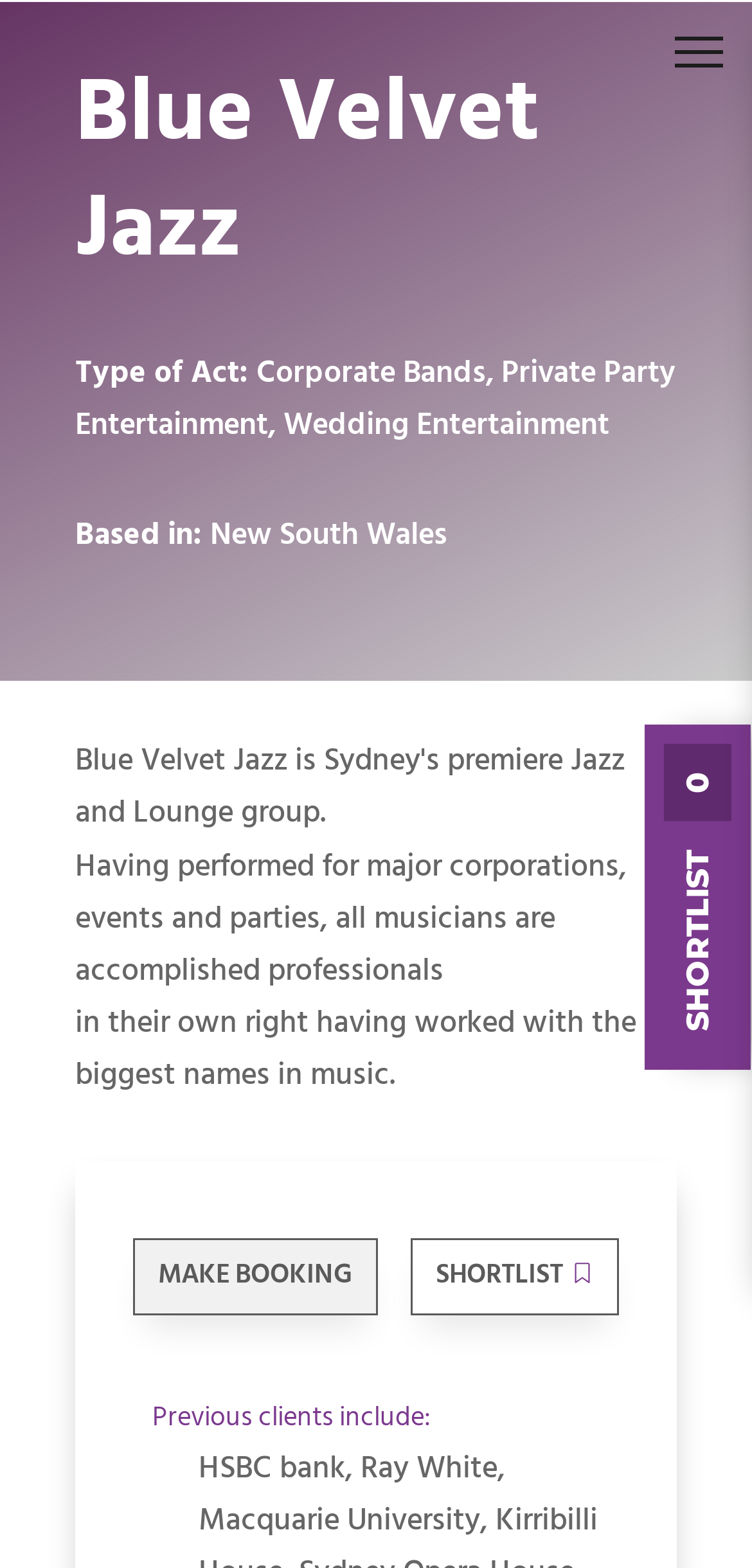Identify the bounding box coordinates for the UI element described as: "Shortlist 0".

[0.857, 0.462, 0.999, 0.682]